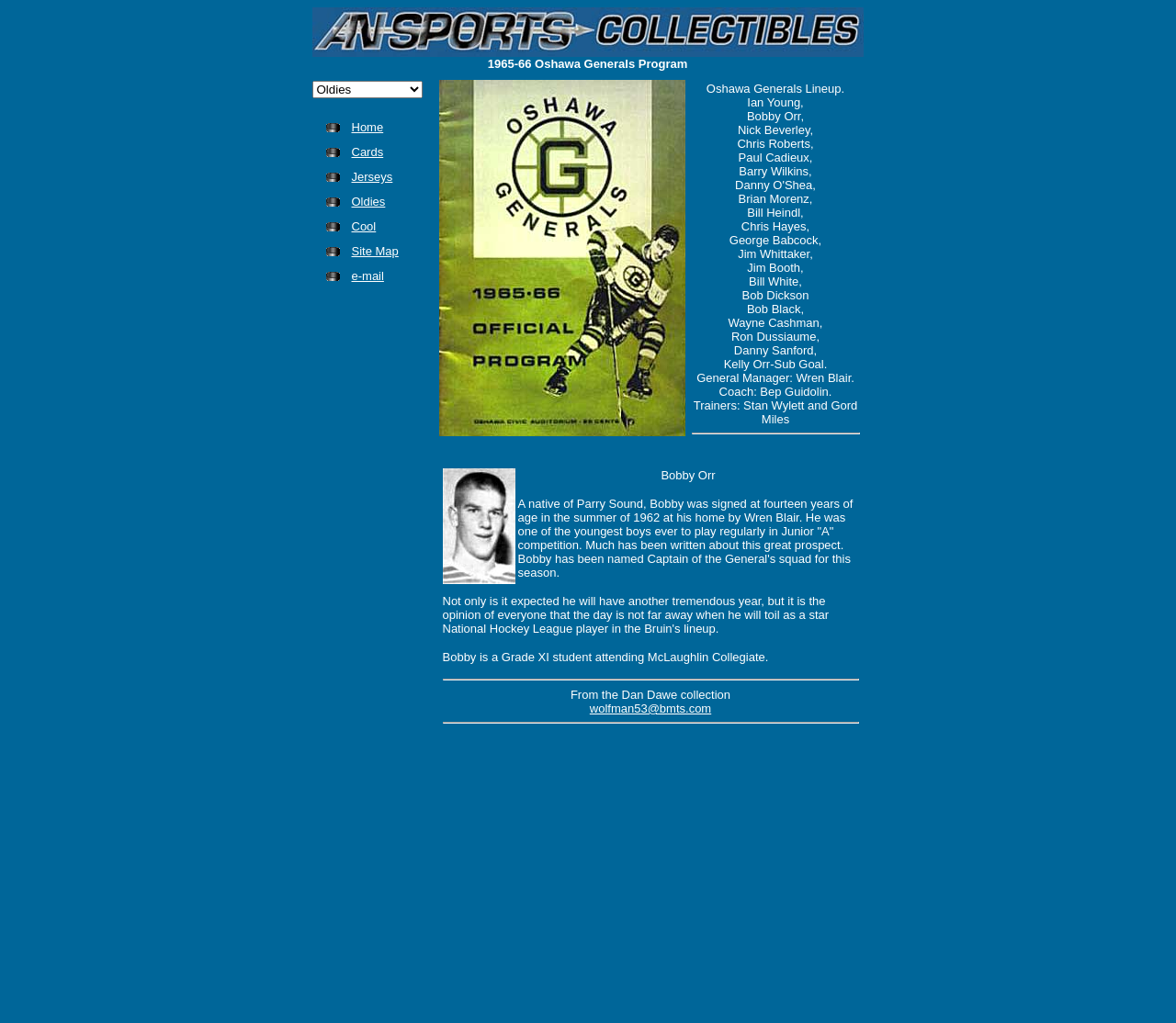What is the name of the coach?
With the help of the image, please provide a detailed response to the question.

The webpage lists the team's staff, including the coach, Bep Guidolin, who is mentioned in the text 'General Manager: Wren Blair. Coach: Bep Guidolin.'